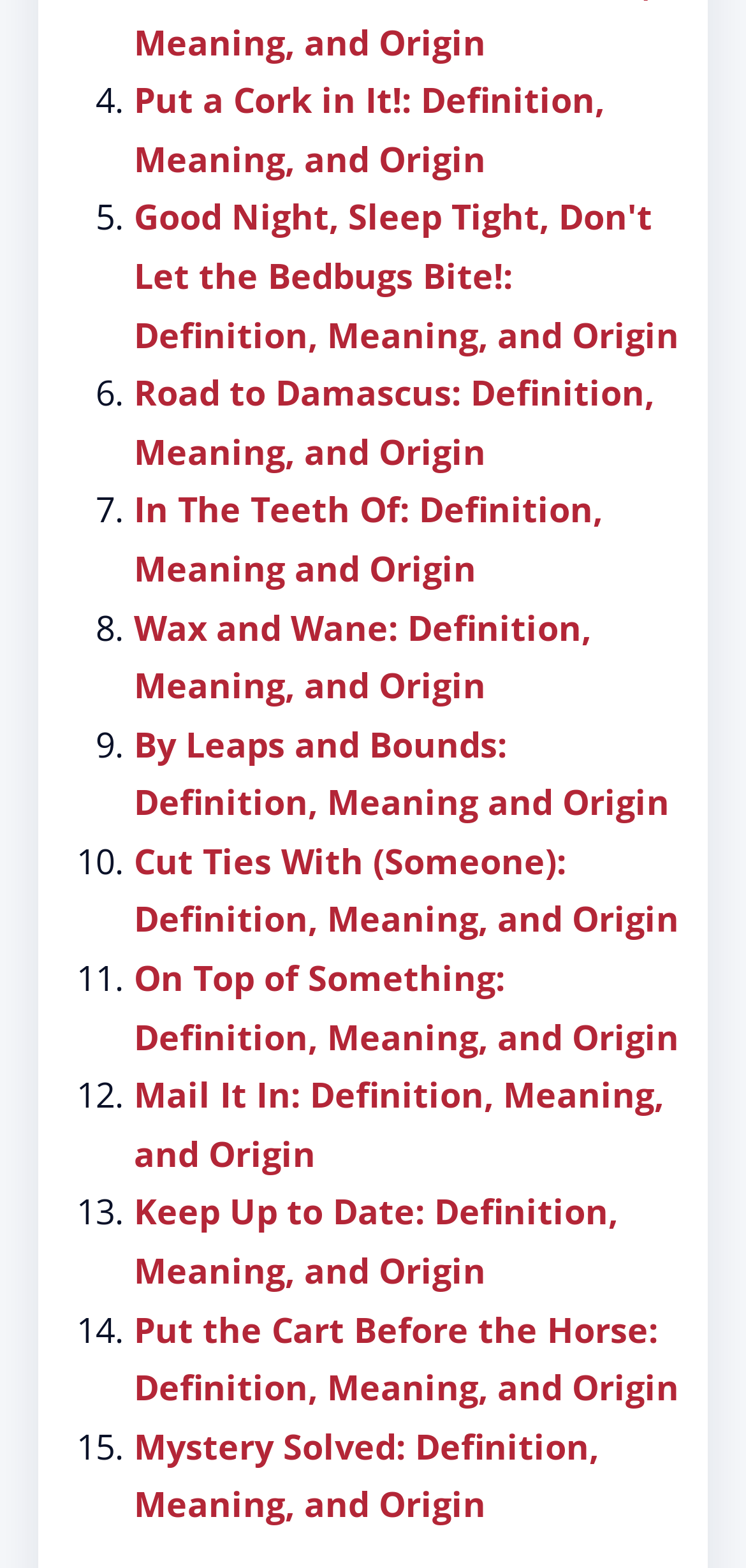Locate the bounding box coordinates of the element that should be clicked to fulfill the instruction: "Explore the meaning of 'Wax and Wane'".

[0.179, 0.385, 0.792, 0.452]